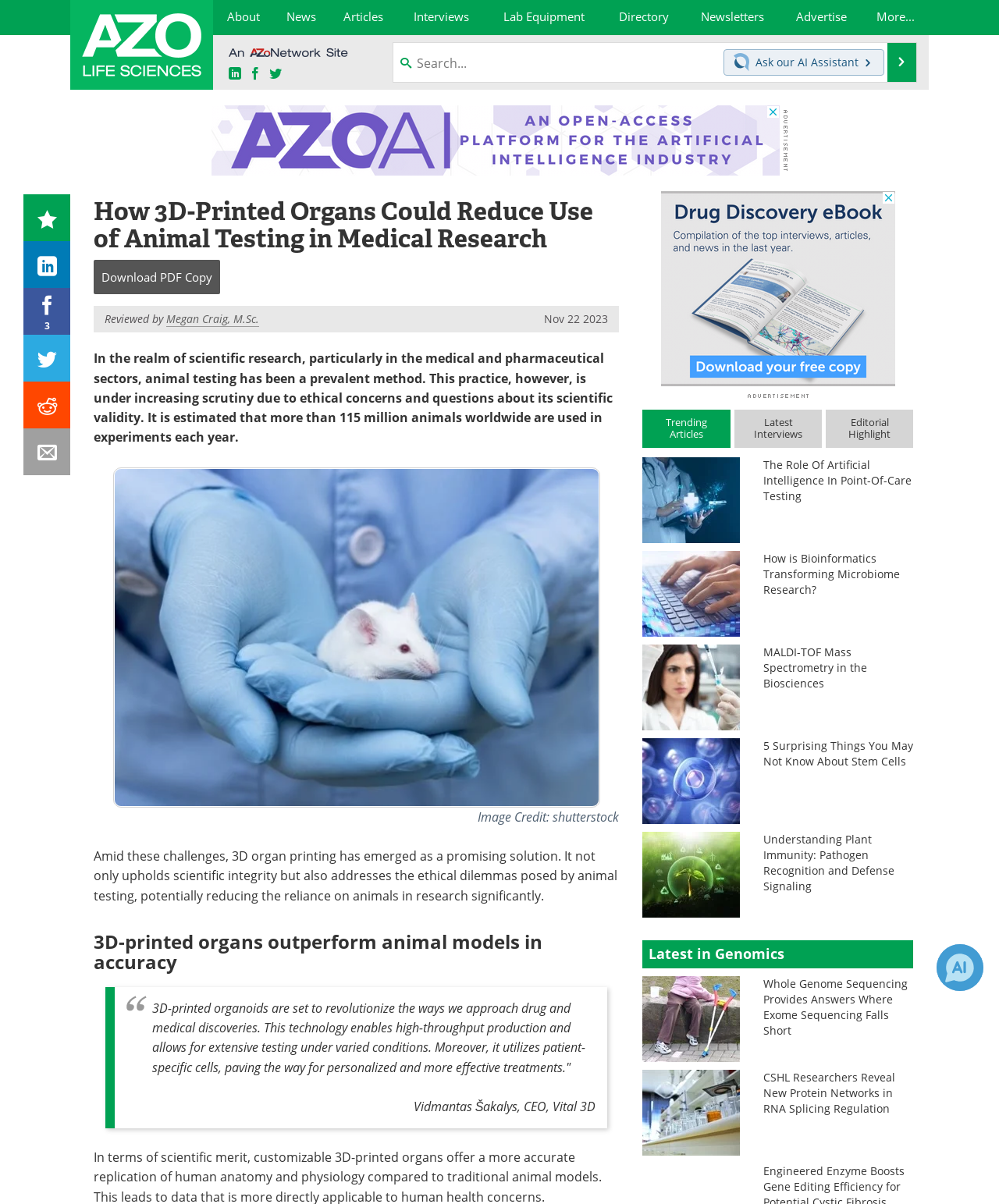Determine the bounding box coordinates of the clickable area required to perform the following instruction: "View trending articles". The coordinates should be represented as four float numbers between 0 and 1: [left, top, right, bottom].

[0.643, 0.34, 0.731, 0.373]